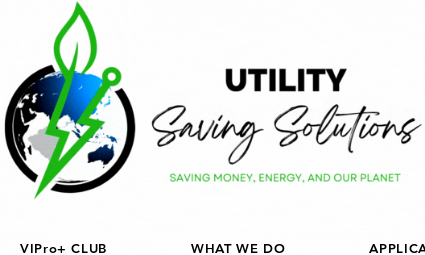Break down the image and provide a full description, noting any significant aspects.

The image features the logo of "Utility Saving Solutions," designed with a modern aesthetic that incorporates elements symbolizing sustainability. Central to the design is a stylized globe, representing the Earth and its resources, encircled by an electric bolt and a green leaf, emphasizing the company's focus on renewable energy and environmental responsibility. Beneath the logo, the tagline reads "Saving Money, Energy, and Our Planet," reflecting the mission of the organization to promote cost-effective and environmentally friendly utility solutions. Surrounding the logo are navigation links labeled “VIPRo+ CLUB,” “WHAT WE DO,” and “APPLICATIONS,” indicating sections of a website dedicated to engaging customers with utility-saving initiatives and programs.